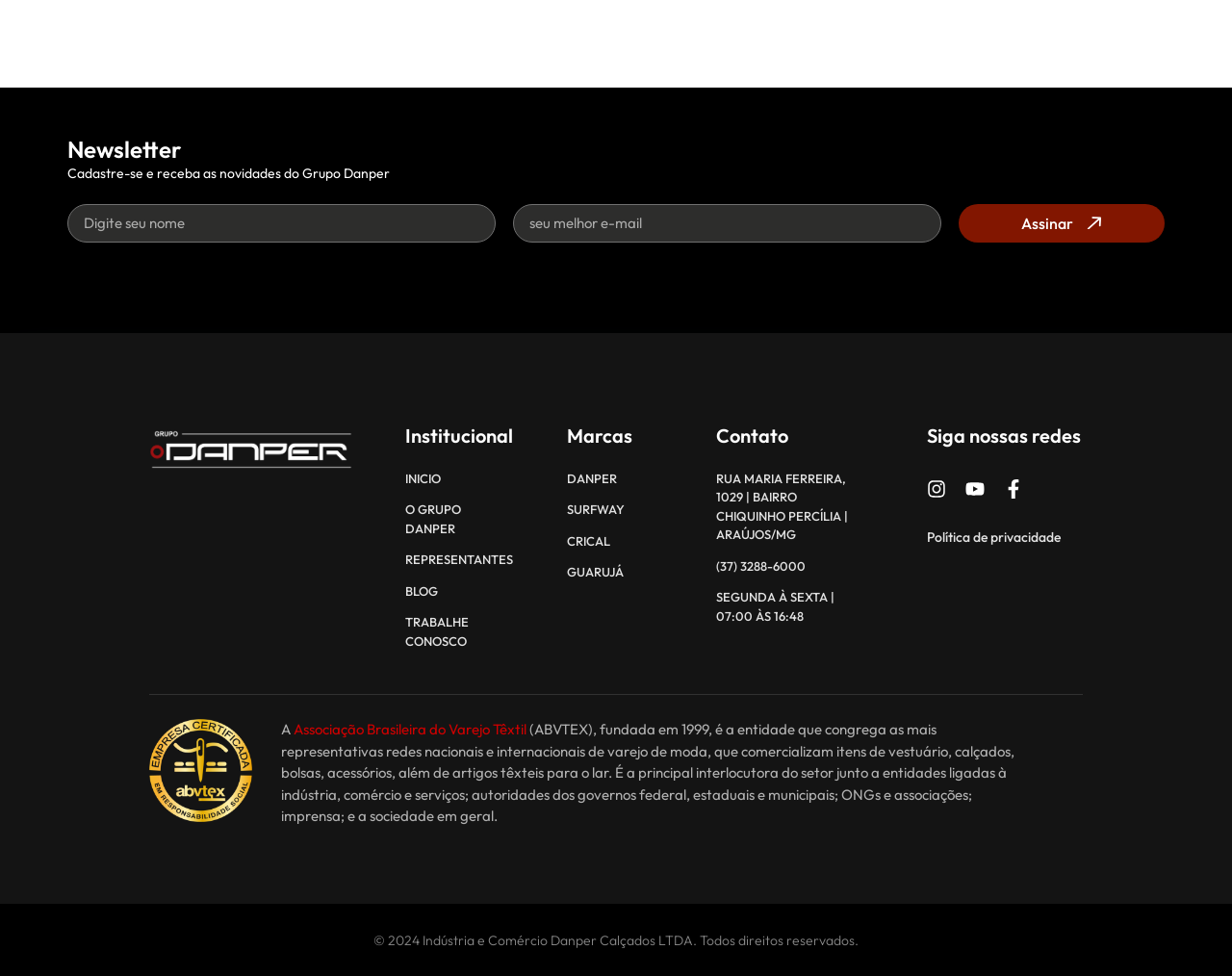What is the purpose of the newsletter section?
Please use the image to deliver a detailed and complete answer.

The newsletter section is located at the top of the webpage, with a heading 'Newsletter' and a description 'Cadastre-se e receba as novidades do Grupo Danper'. It has two textboxes for name and email, and a button 'Assinar'. This suggests that the purpose of this section is to allow users to sign up and receive news and updates from the Grupo Danper.